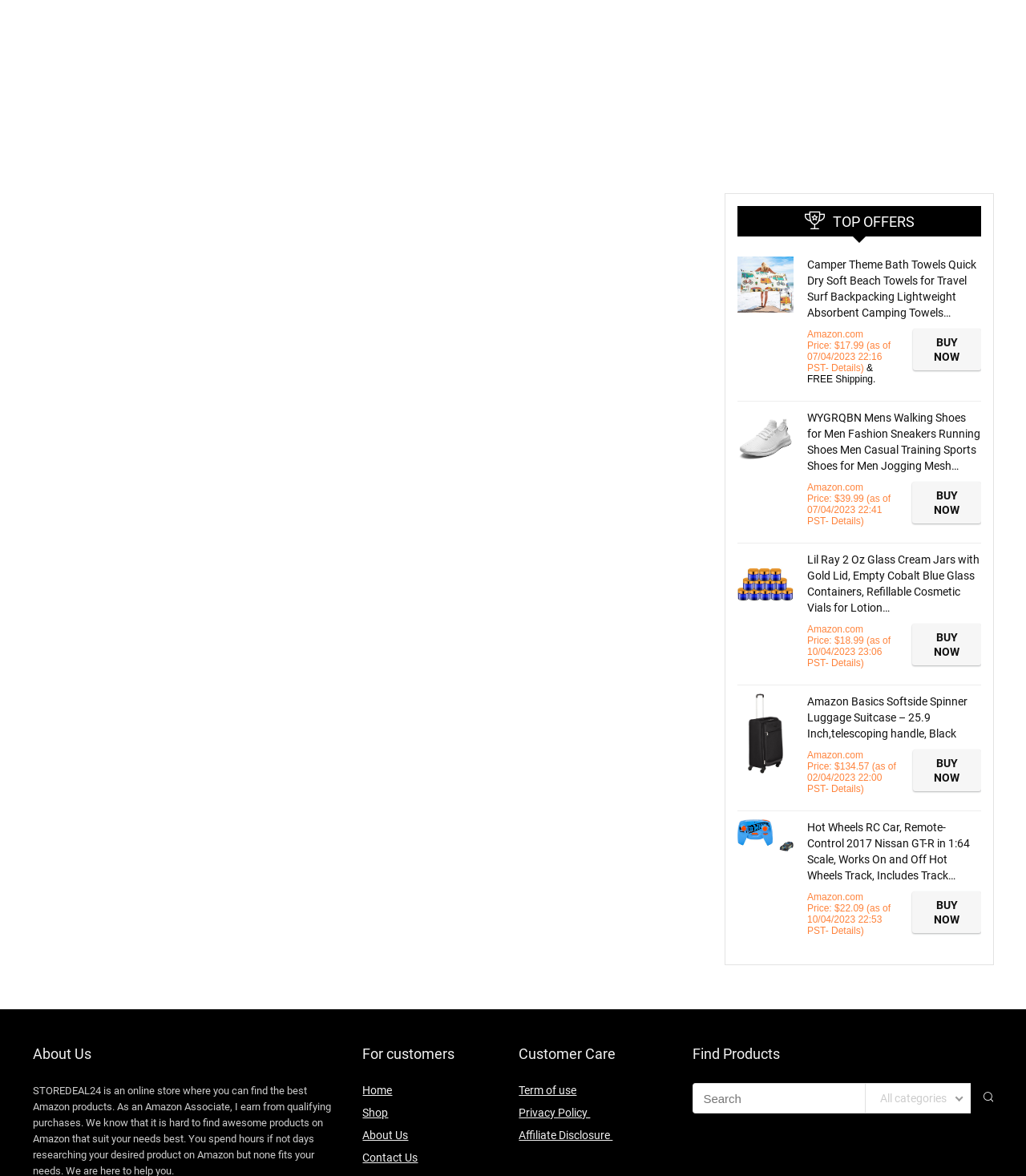Identify the bounding box for the element characterized by the following description: "parent_node: All categories".

[0.946, 0.921, 0.982, 0.947]